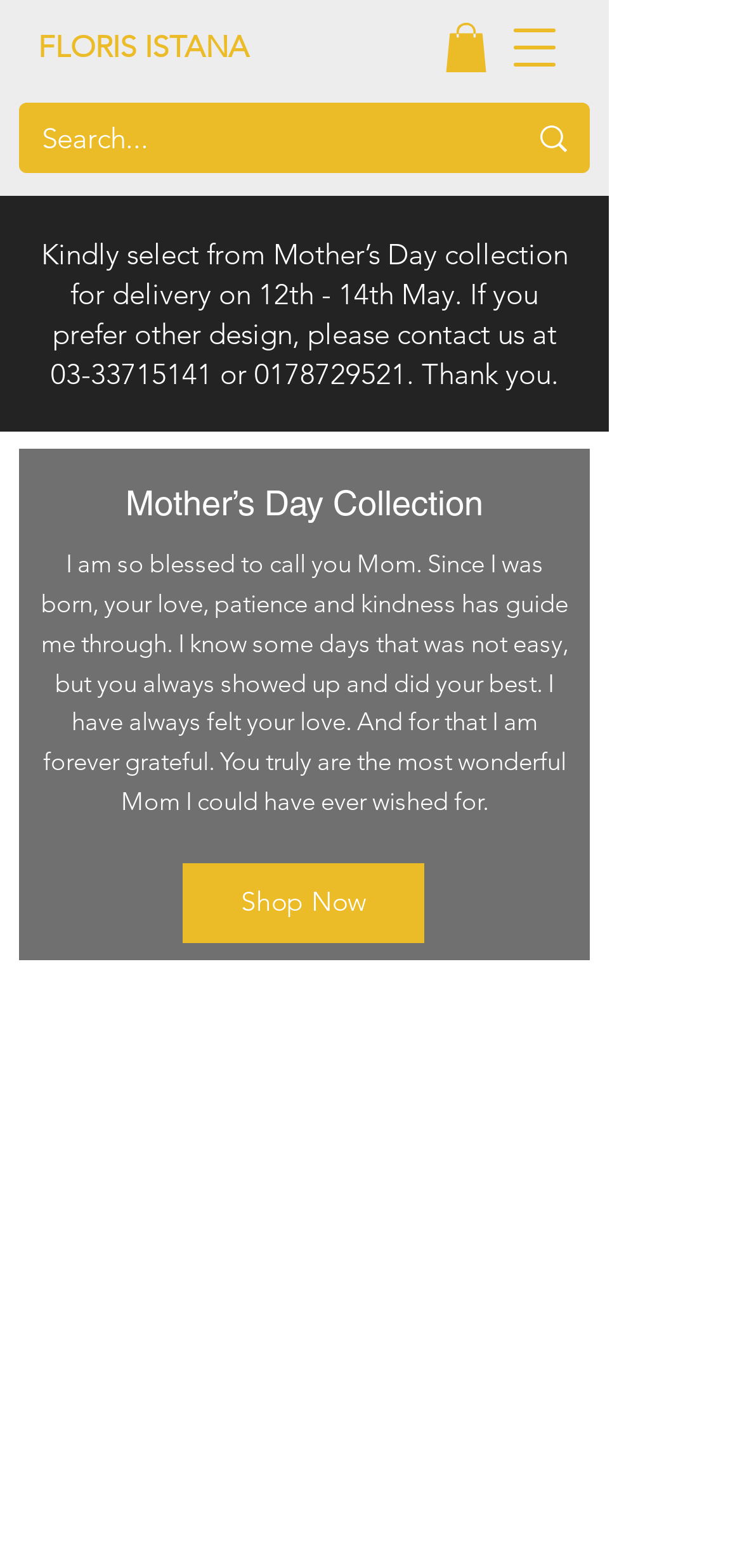What is the purpose of the search box?
Refer to the screenshot and respond with a concise word or phrase.

To search for products